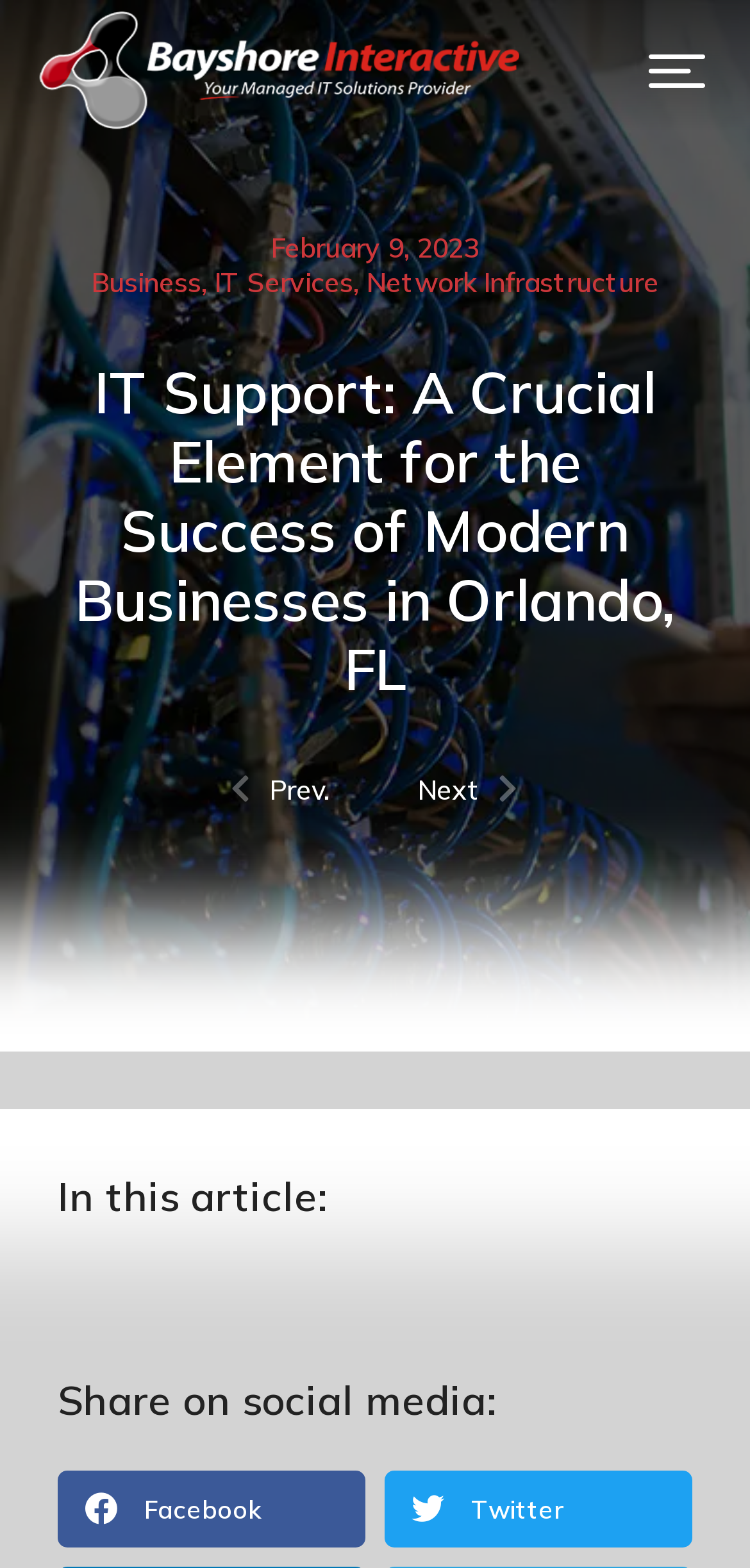What is the purpose of the 'Menu Toggle' button?
Provide an in-depth answer to the question, covering all aspects.

I inferred the purpose of the 'Menu Toggle' button based on its name and its location at the top-right corner of the webpage, which is a common location for menu toggle buttons.